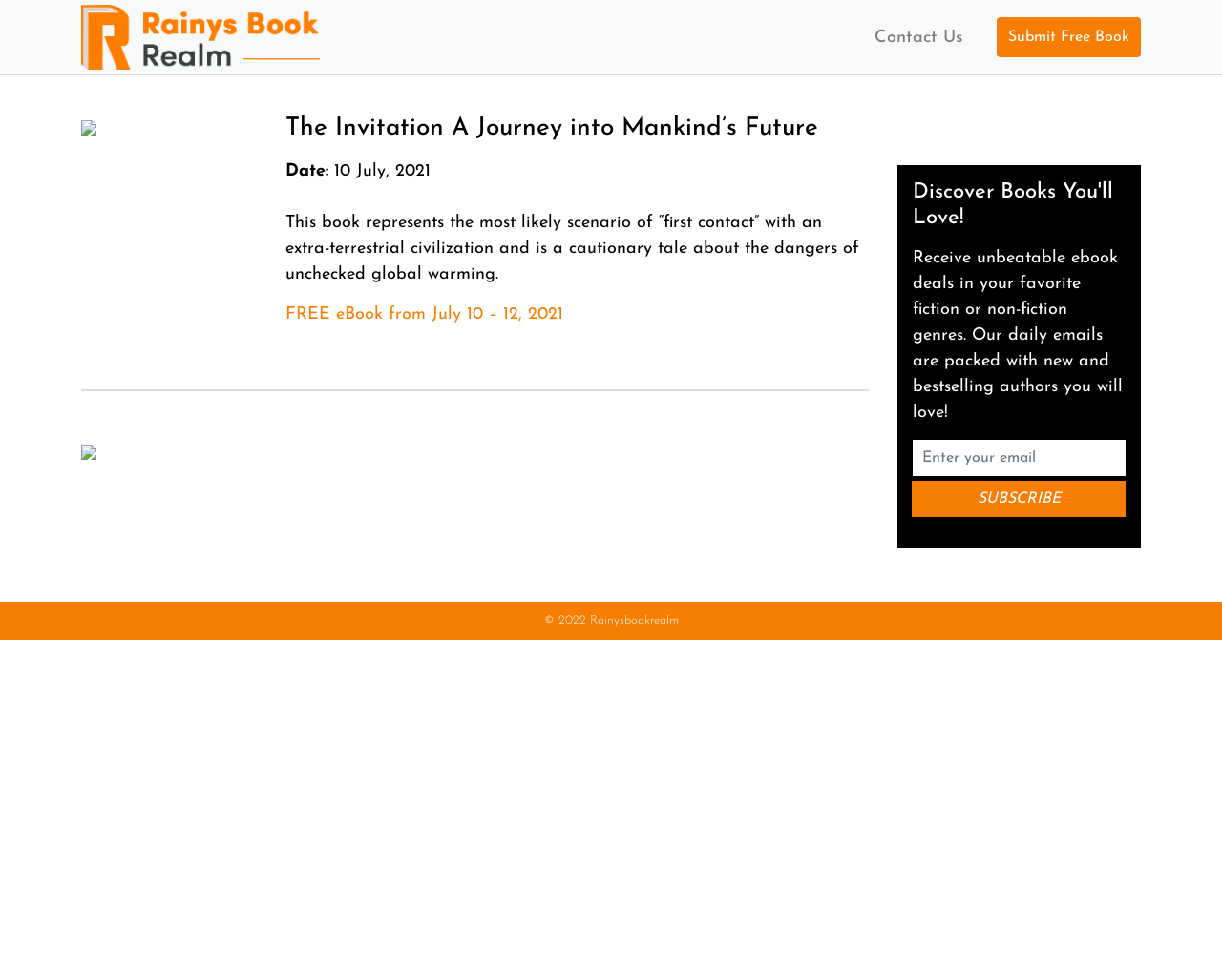Using the description "parent_node: Contact Us", predict the bounding box of the relevant HTML element.

[0.066, 0.0, 0.262, 0.076]